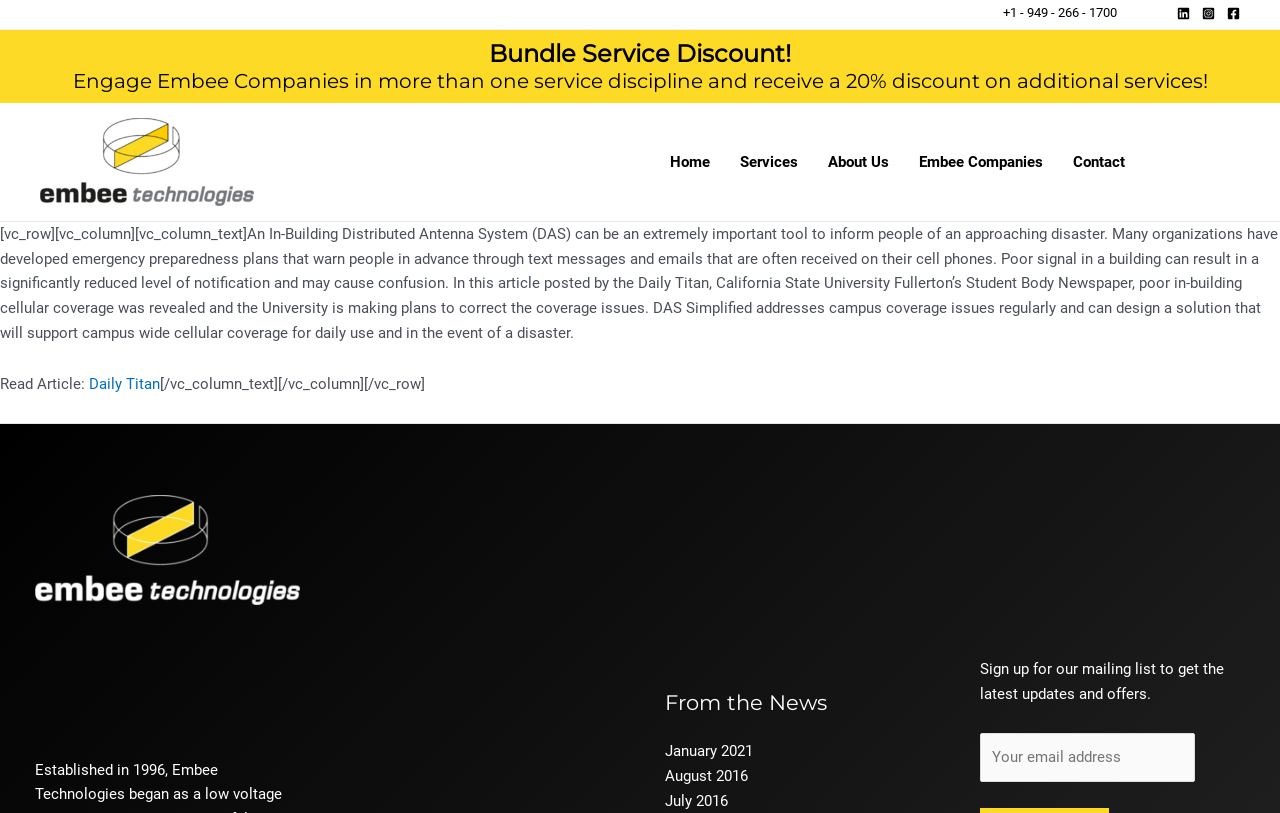Find the bounding box coordinates for the area you need to click to carry out the instruction: "Click on Embee Technologies". The coordinates should be four float numbers between 0 and 1, indicated as [left, top, right, bottom].

[0.031, 0.187, 0.198, 0.209]